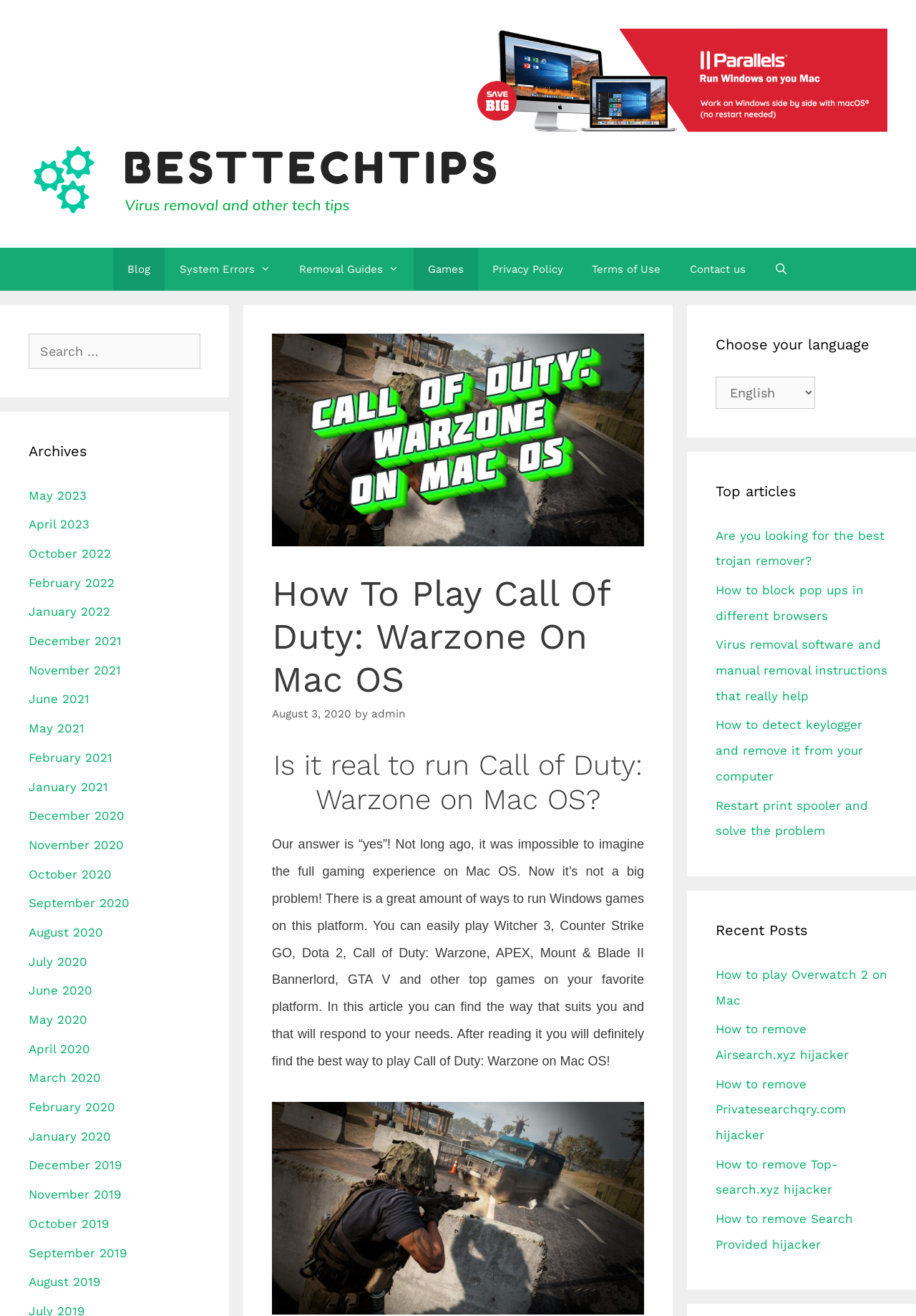Give a concise answer using only one word or phrase for this question:
What is the name of the game discussed in the article?

Call of Duty: Warzone